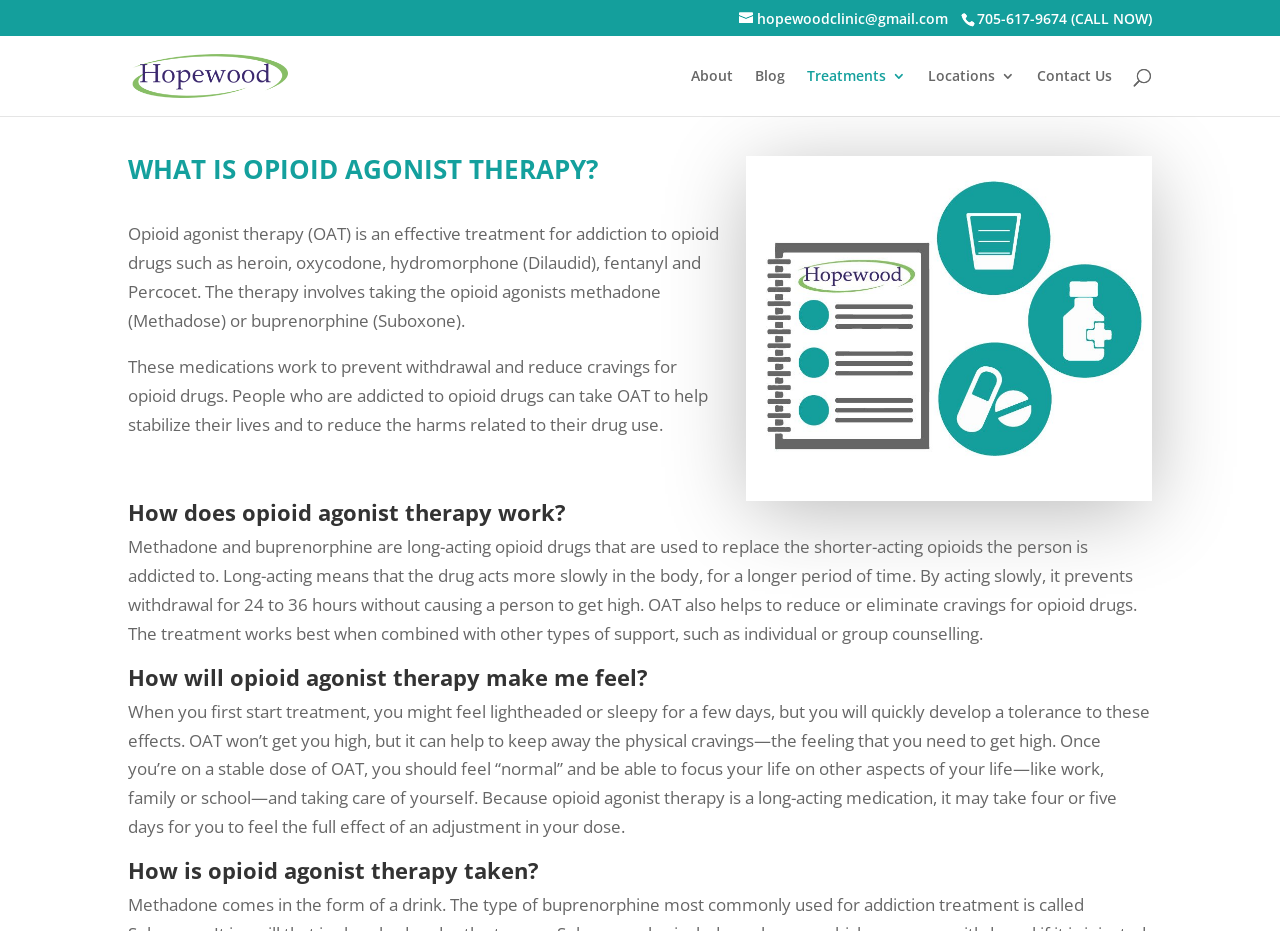What is the purpose of OAT?
Based on the screenshot, respond with a single word or phrase.

To prevent withdrawal and reduce cravings